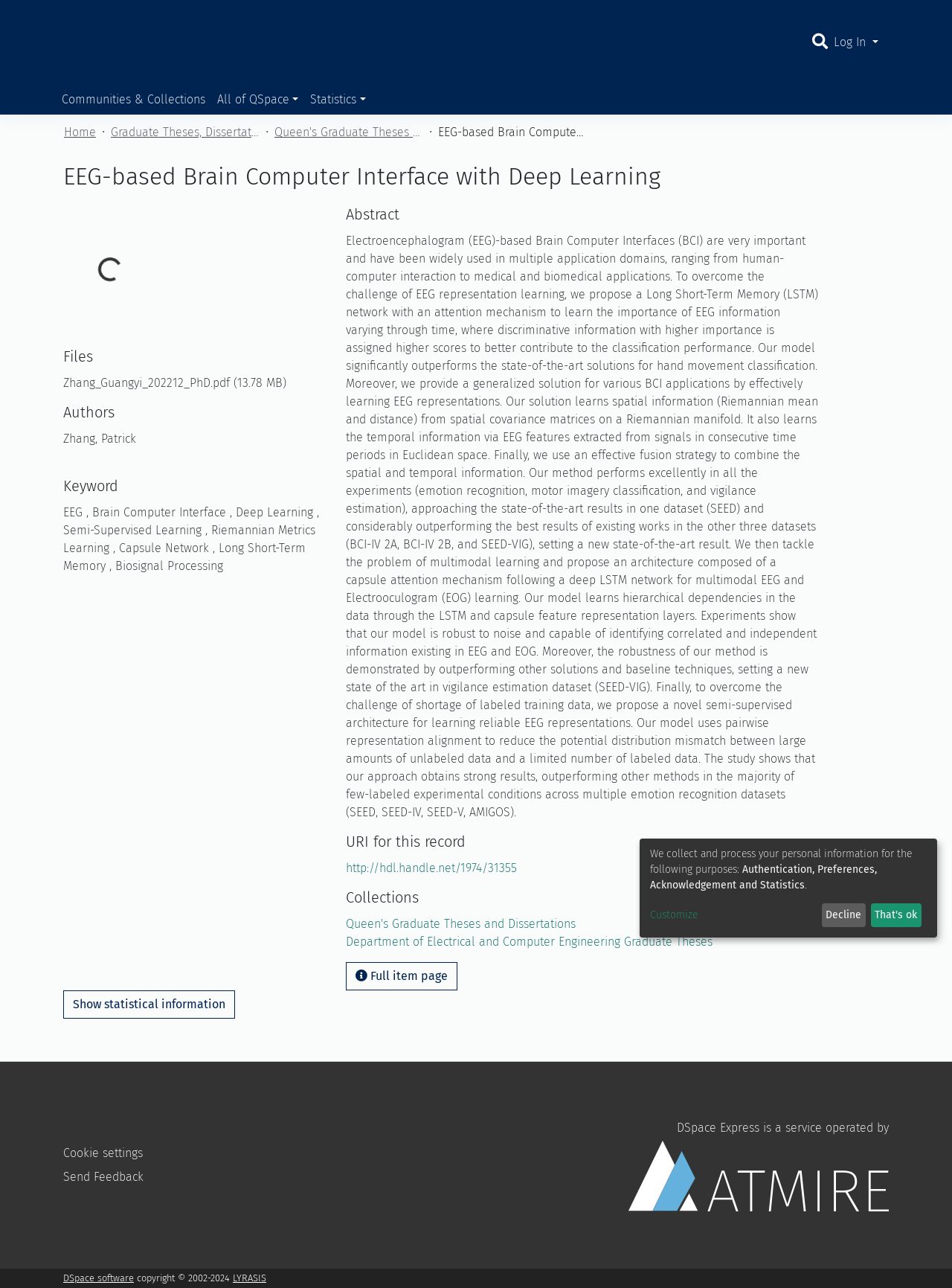Locate the bounding box coordinates of the element you need to click to accomplish the task described by this instruction: "Log in to the system".

[0.872, 0.027, 0.926, 0.038]